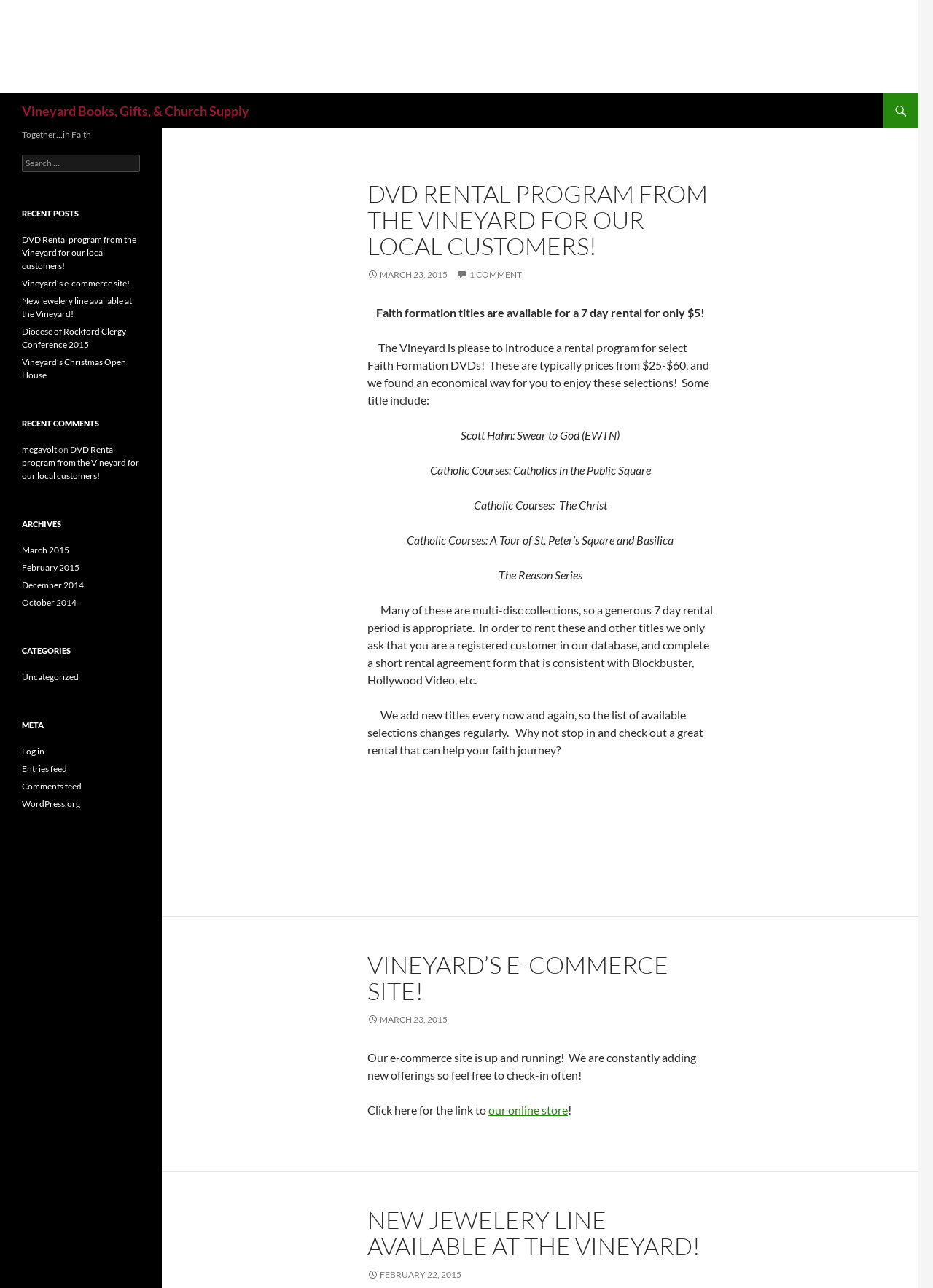Give a comprehensive overview of the webpage, including key elements.

The webpage is about Vineyard Books, Gifts, & Church Supply, with the tagline "Together…in Faith". At the top, there is a logo image and a link with the same name as the webpage title. Below the logo, there is a search bar with a "Search" link and a "SKIP TO CONTENT" link.

The main content of the webpage is divided into two sections. The first section has a heading "DVD RENTAL PROGRAM FROM THE VINEYARD FOR OUR LOCAL CUSTOMERS!" and describes a DVD rental program offered by Vineyard. The program allows customers to rent faith formation titles for 7 days at a cost of $5. There is a list of available titles, including "Scott Hahn: Swear to God (EWTN)", "Catholic Courses: Catholics in the Public Square", and "The Reason Series". The section also mentions that new titles are added regularly and encourages customers to stop by and check out the available rentals.

The second section has a heading "VINEYARD’S E-COMMERCE SITE!" and announces the launch of Vineyard's e-commerce site. The section invites customers to check out the site, which is constantly being updated with new offerings.

On the right side of the webpage, there are several sections, including "RECENT POSTS", "RECENT COMMENTS", "ARCHIVES", "CATEGORIES", and "META". The "RECENT POSTS" section lists several recent posts, including "DVD Rental program from the Vineyard for our local customers!", "Vineyard’s e-commerce site!", and "New jewelery line available at the Vineyard!". The "RECENT COMMENTS" section lists a single comment from "megavolt" on the post "DVD Rental program from the Vineyard for our local customers!". The "ARCHIVES" section lists several months, including March 2015, February 2015, and December 2014. The "CATEGORIES" section lists a single category, "Uncategorized". The "META" section lists several links, including "Log in", "Entries feed", "Comments feed", and "WordPress.org".